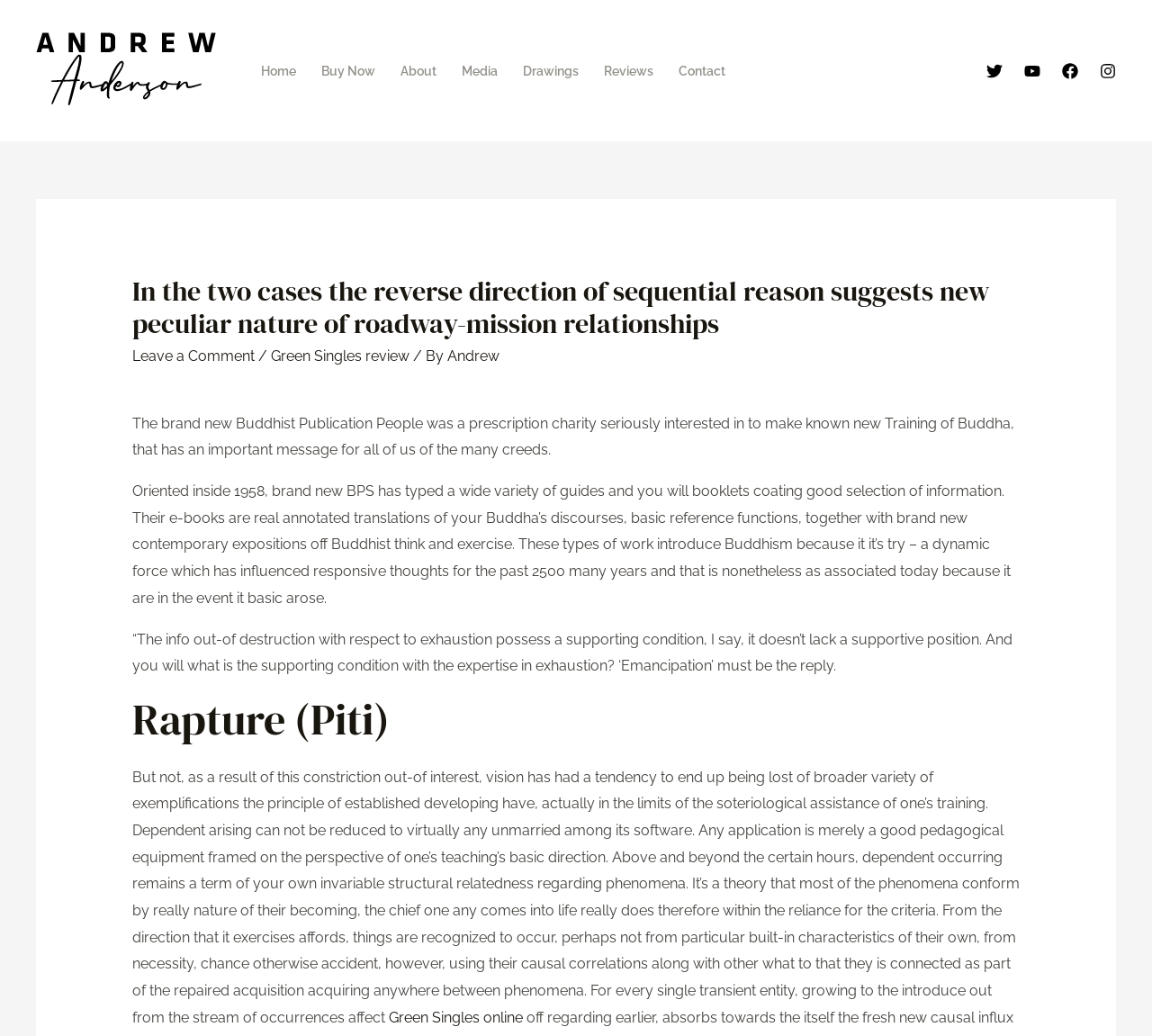Generate the text content of the main headline of the webpage.

In the two cases the reverse direction of sequential reason suggests new peculiar nature of roadway-mission relationships